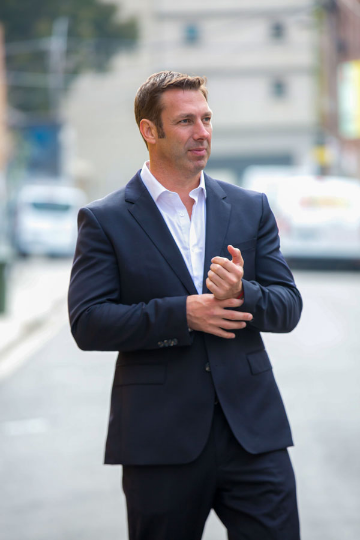What is the man adjusting?
Please give a detailed and thorough answer to the question, covering all relevant points.

The man is lightly adjusting his cuff, which suggests a sense of poise and readiness, as if he is preparing for a professional engagement or presentation.